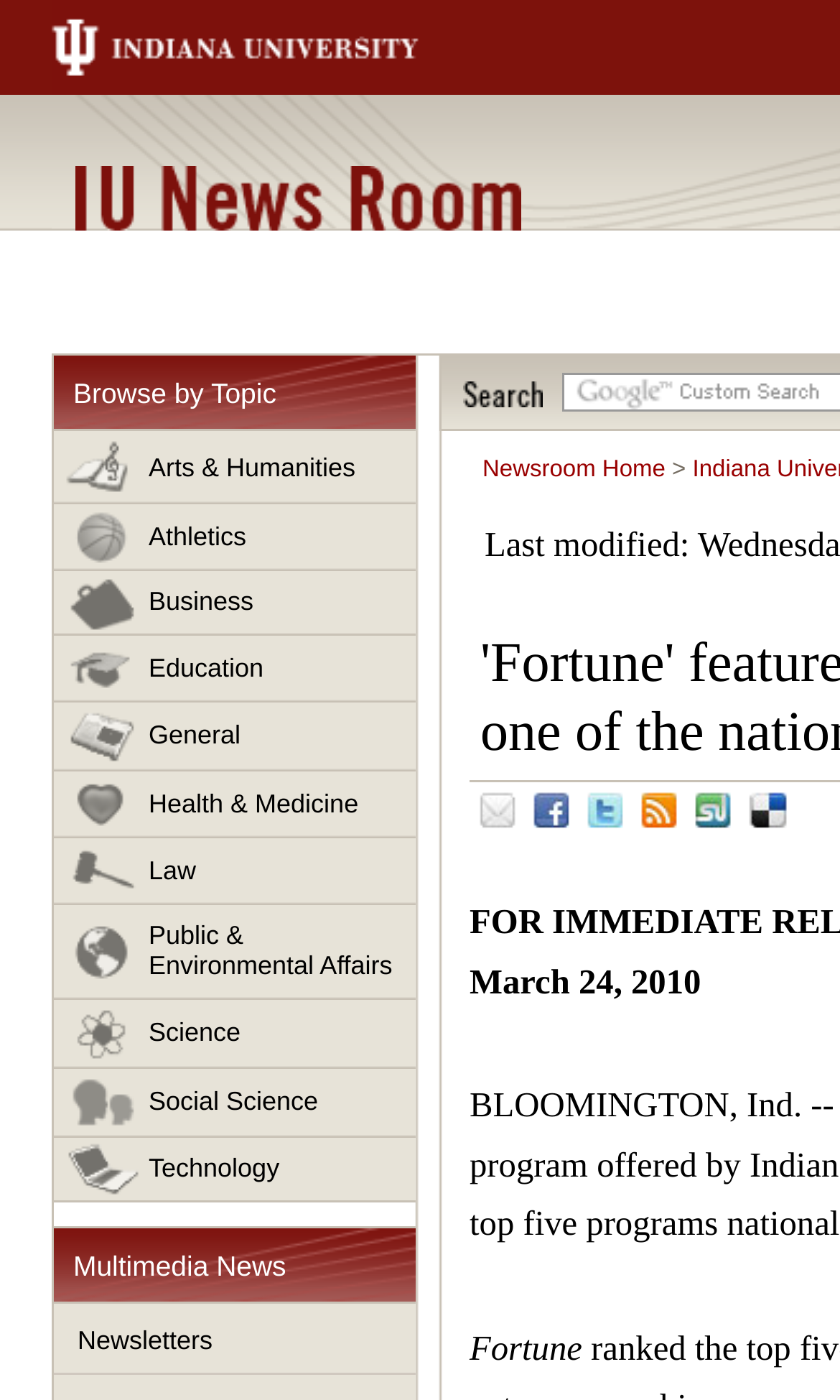Could you determine the bounding box coordinates of the clickable element to complete the instruction: "Email"? Provide the coordinates as four float numbers between 0 and 1, i.e., [left, top, right, bottom].

[0.559, 0.559, 0.682, 0.609]